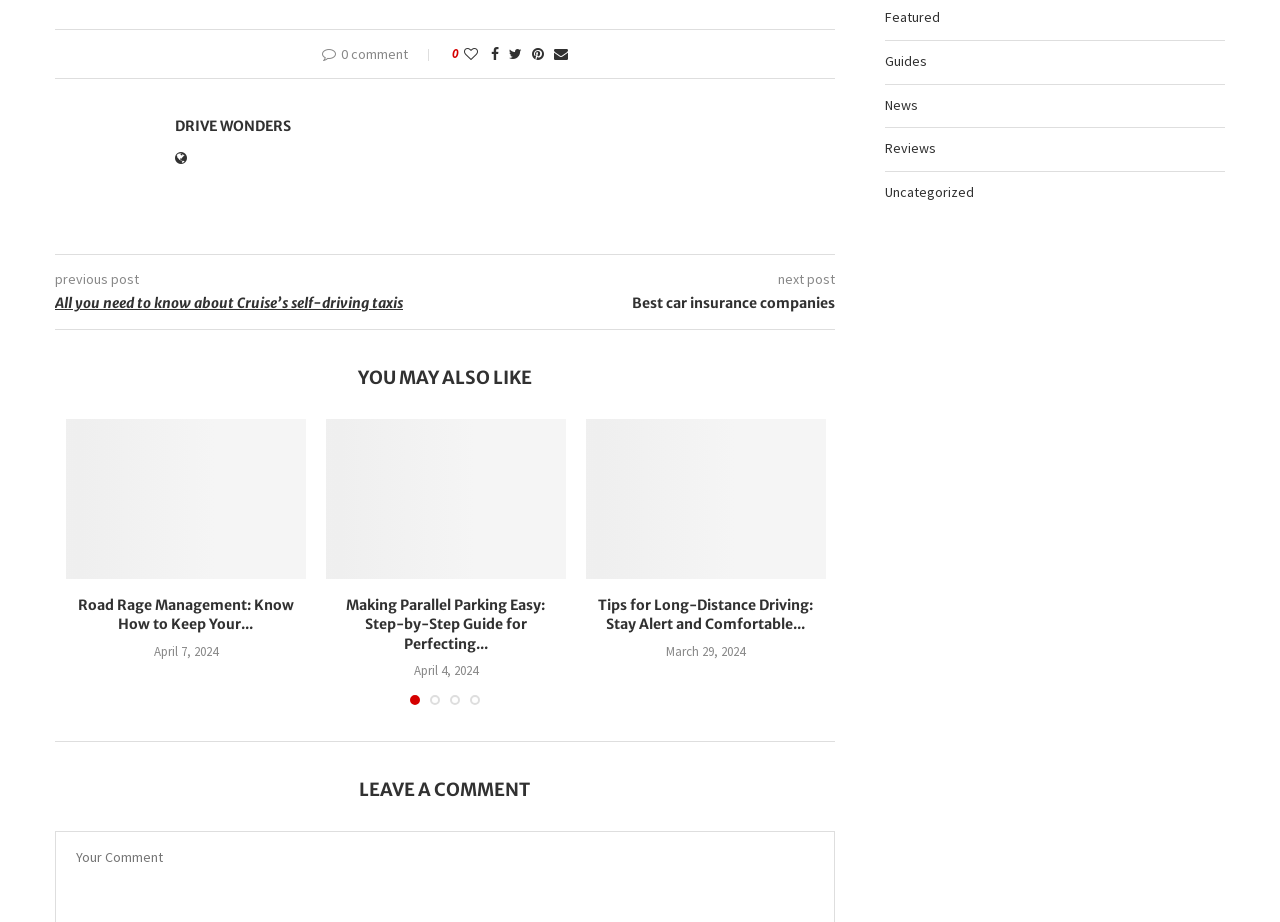Could you find the bounding box coordinates of the clickable area to complete this instruction: "Read about Road Rage Management"?

[0.052, 0.454, 0.239, 0.628]